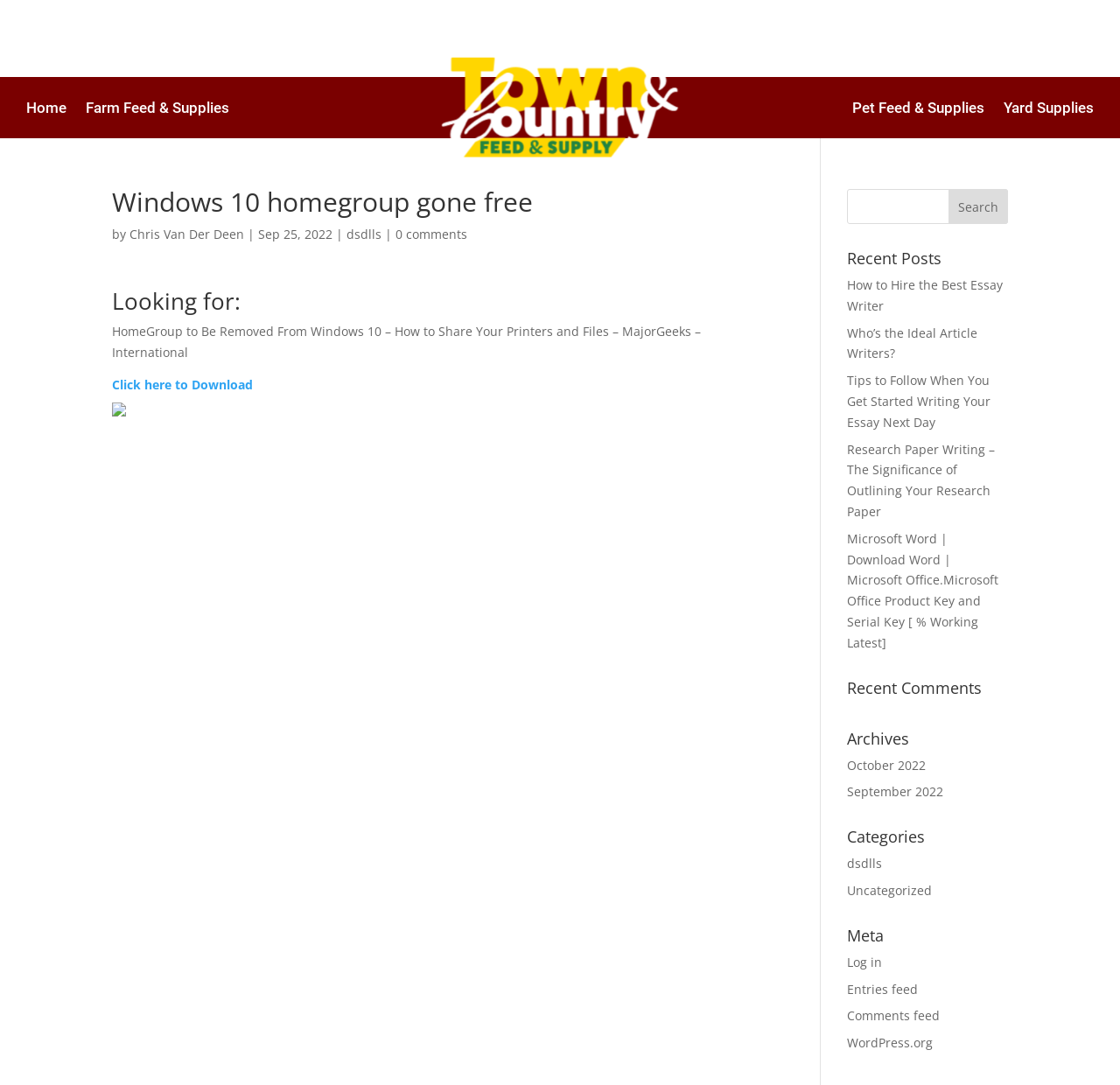Ascertain the bounding box coordinates for the UI element detailed here: "Powered by Shopify". The coordinates should be provided as [left, top, right, bottom] with each value being a float between 0 and 1.

None